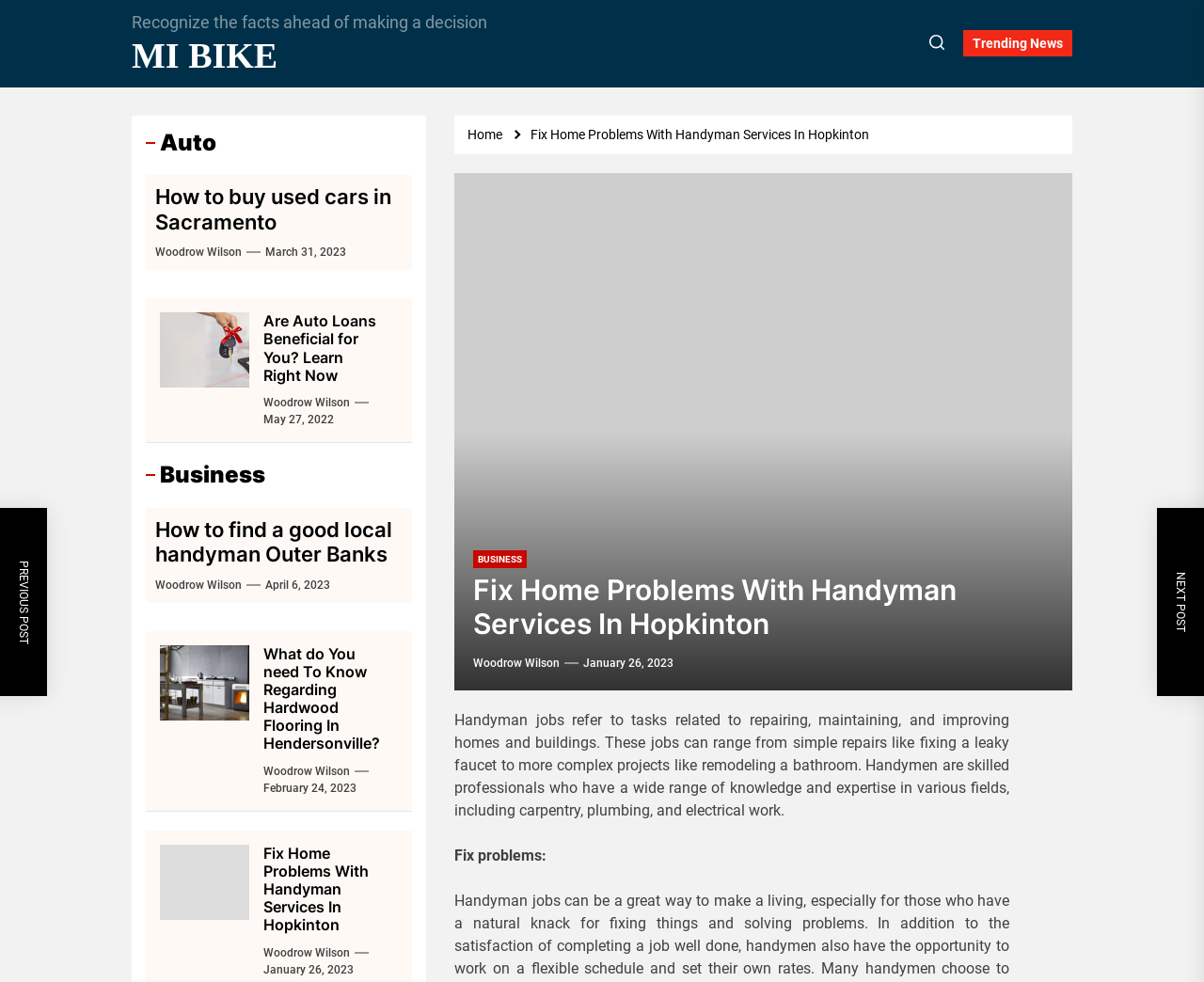What is the category of the article 'How to buy used cars in Sacramento'?
Using the visual information, answer the question in a single word or phrase.

Auto